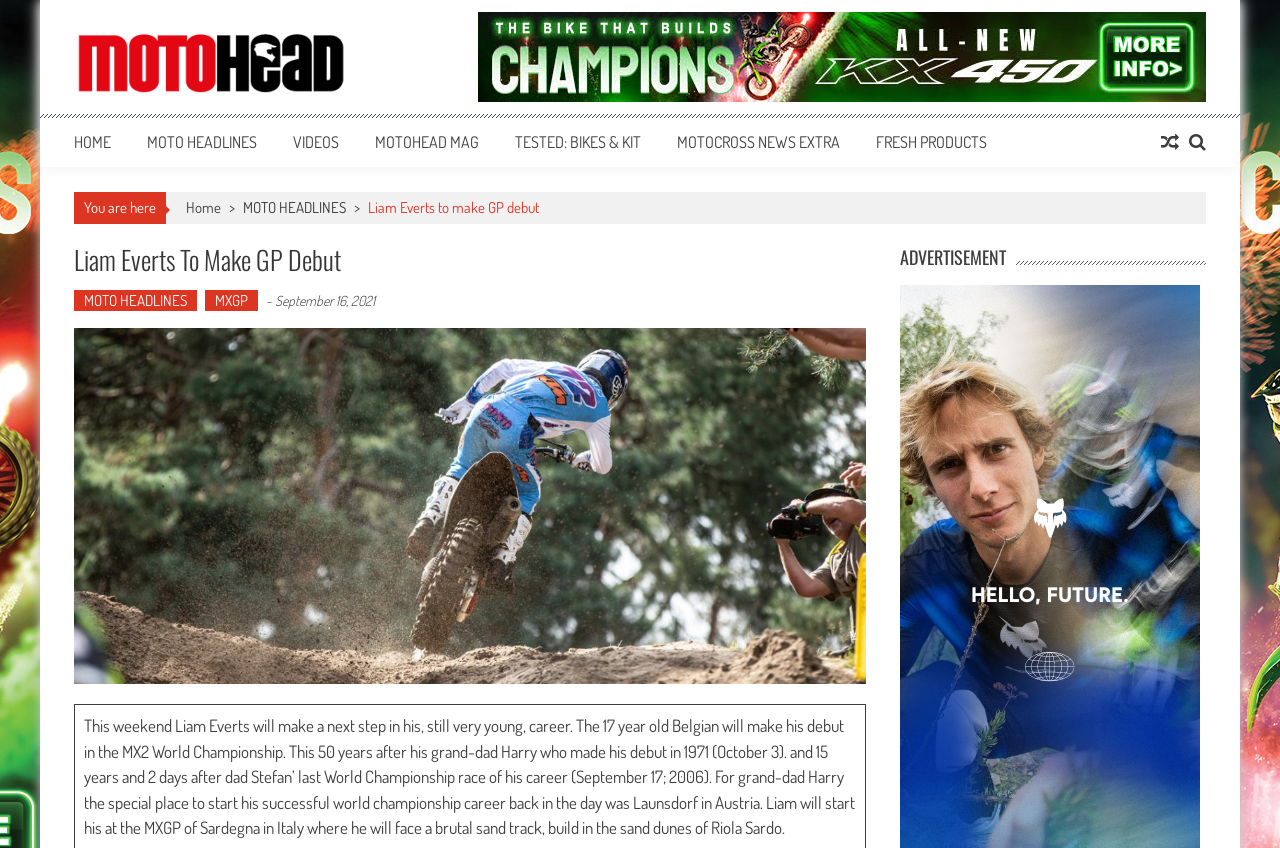What is the title of the article?
Look at the image and answer with only one word or phrase.

Liam Everts To Make GP Debut